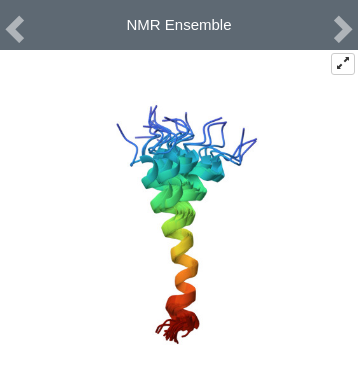Offer a detailed narrative of the image.

The image displays a visual representation of an NMR (Nuclear Magnetic Resonance) ensemble. This model showcases a protein structure characterized by a distinctive spiral form, transitioning through a gradient of colors from blue at the top, indicating regions with higher flexibility, to green, yellow, and finally red at the bottom, representing more stable regions. The intricate arrangement of blue strands illustrates multiple conformations of the protein, emphasizing the dynamic nature of biomolecular structures in solution. Above the image, the title "NMR Ensemble" is prominently displayed, indicating this structure's significance in understanding protein folding and functionality. This model is part of structural biology's efforts to visualize and analyze the complex shapes of proteins, providing insights into their behavior and interactions in biological systems.